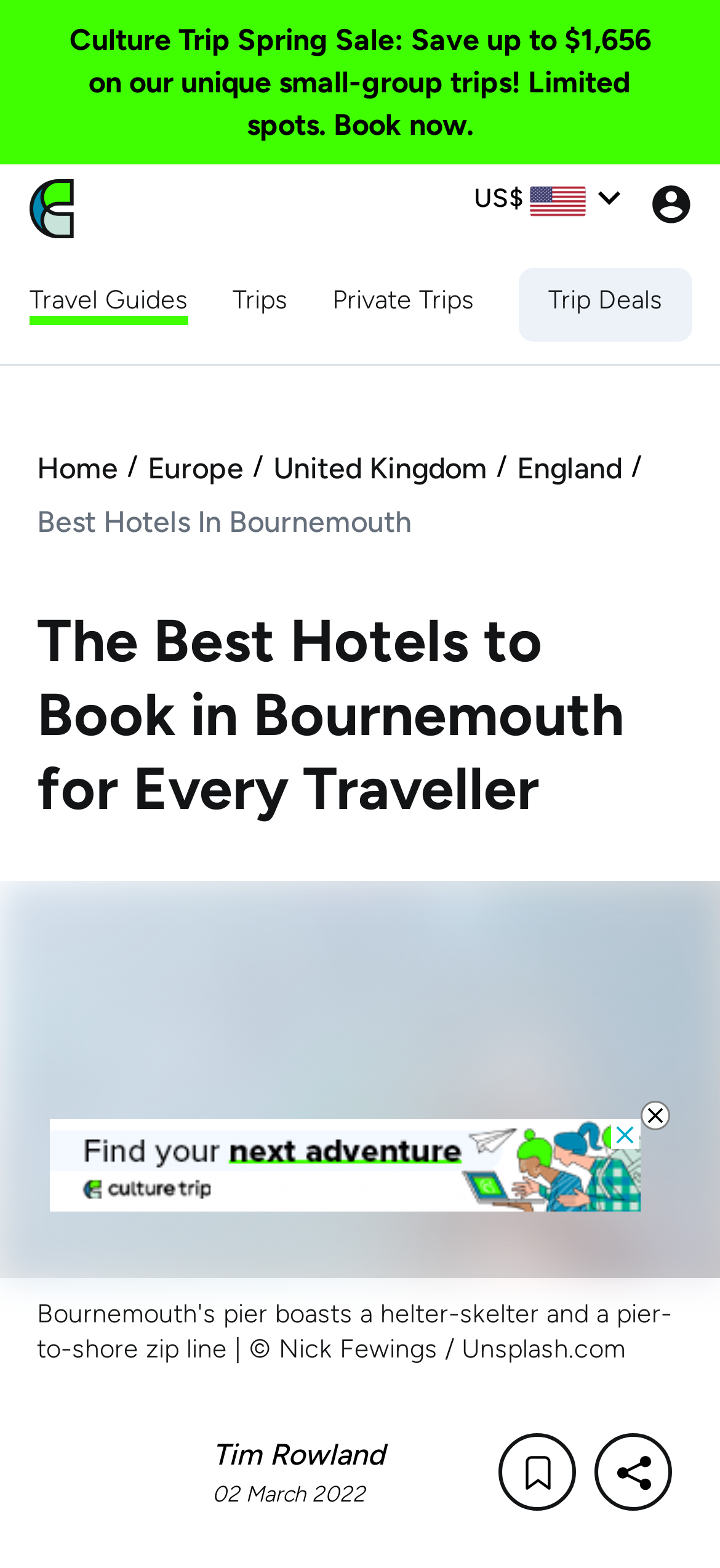Please identify the coordinates of the bounding box for the clickable region that will accomplish this instruction: "Explore Trip Deals".

[0.762, 0.18, 0.921, 0.204]